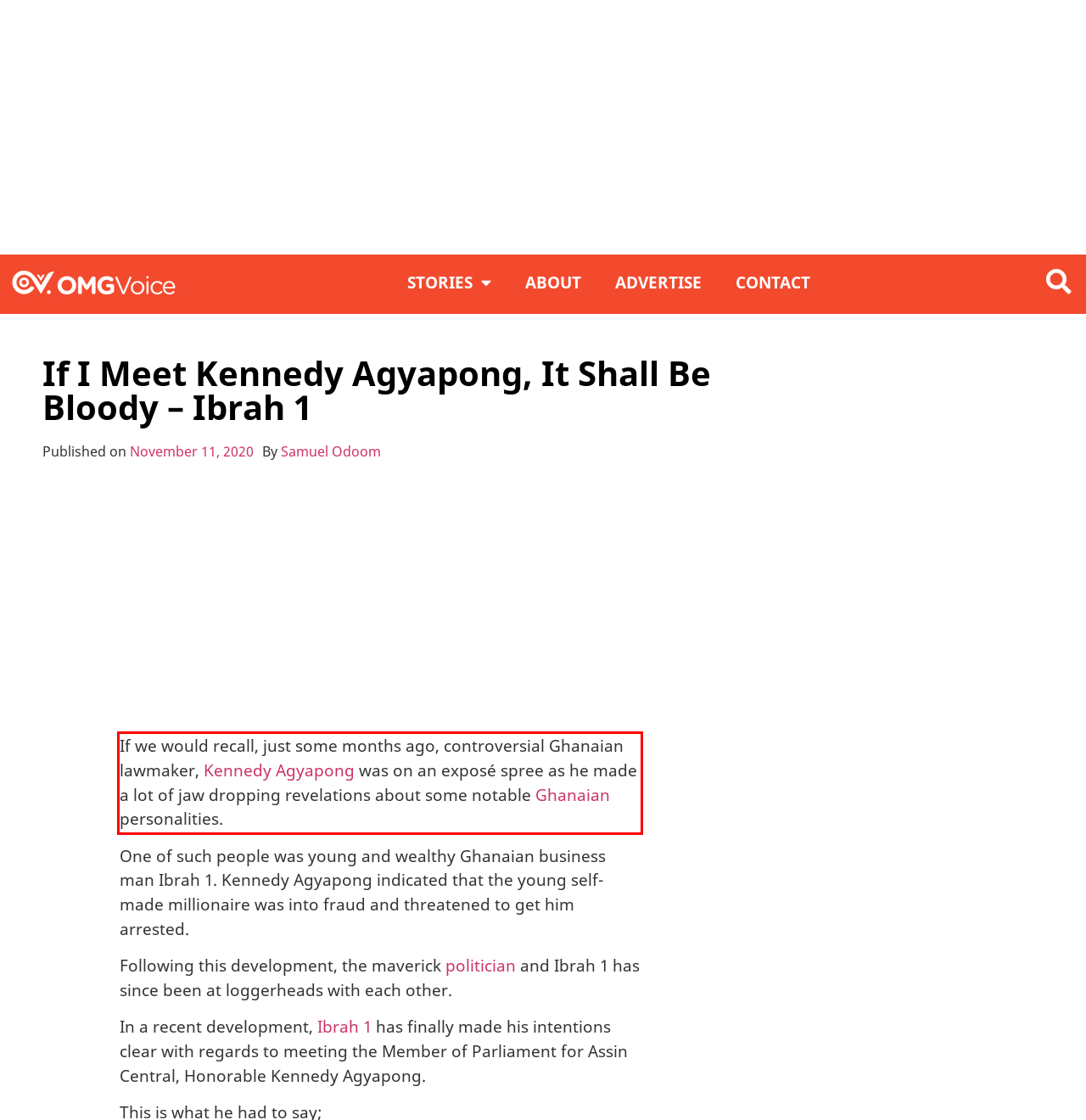Locate the red bounding box in the provided webpage screenshot and use OCR to determine the text content inside it.

If we would recall, just some months ago, controversial Ghanaian lawmaker, Kennedy Agyapong was on an exposé spree as he made a lot of jaw dropping revelations about some notable Ghanaian personalities.